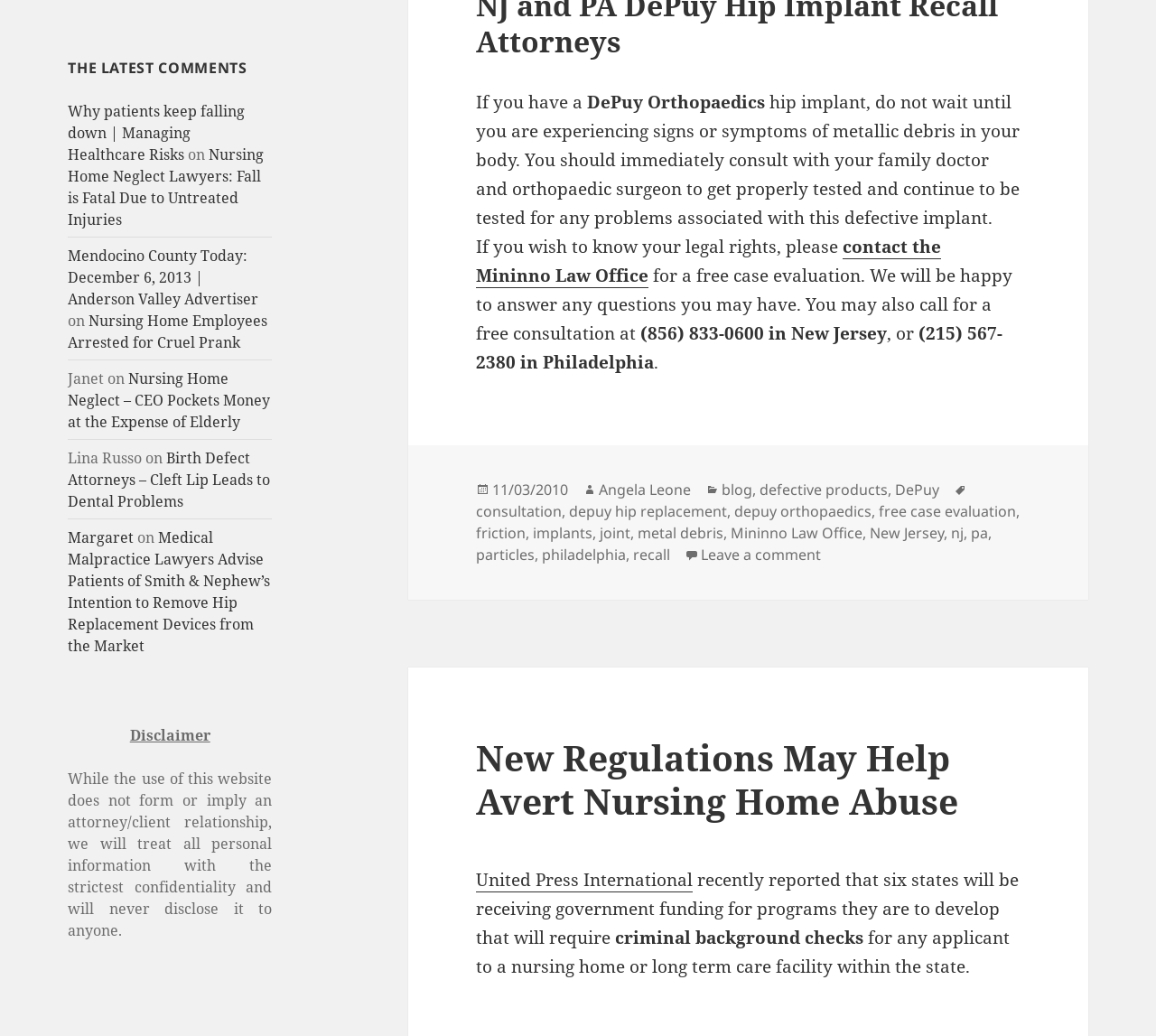Show the bounding box coordinates of the region that should be clicked to follow the instruction: "Check the category 'defective products'."

[0.657, 0.463, 0.768, 0.483]